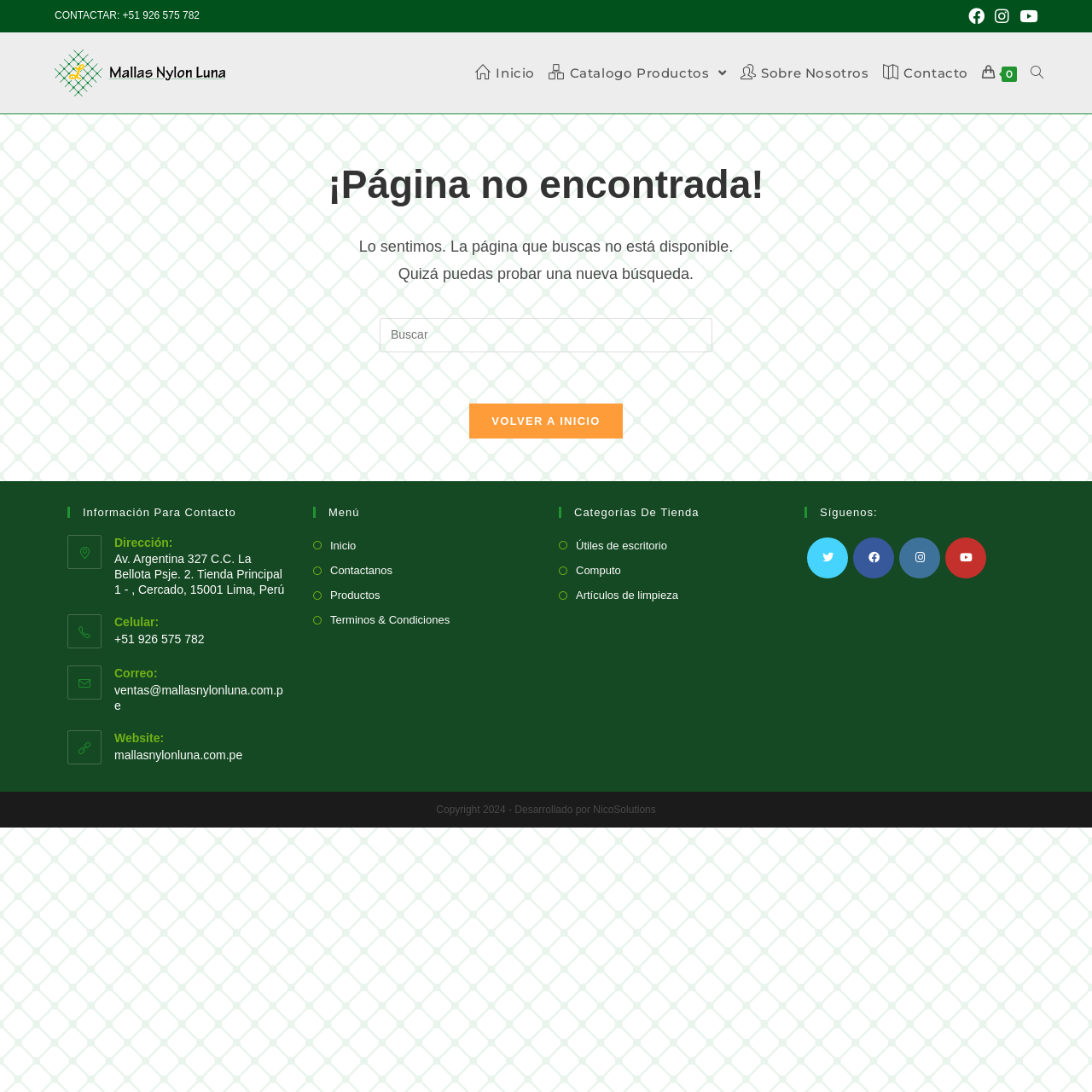Determine the bounding box coordinates for the region that must be clicked to execute the following instruction: "Go back to the homepage".

[0.429, 0.038, 0.496, 0.096]